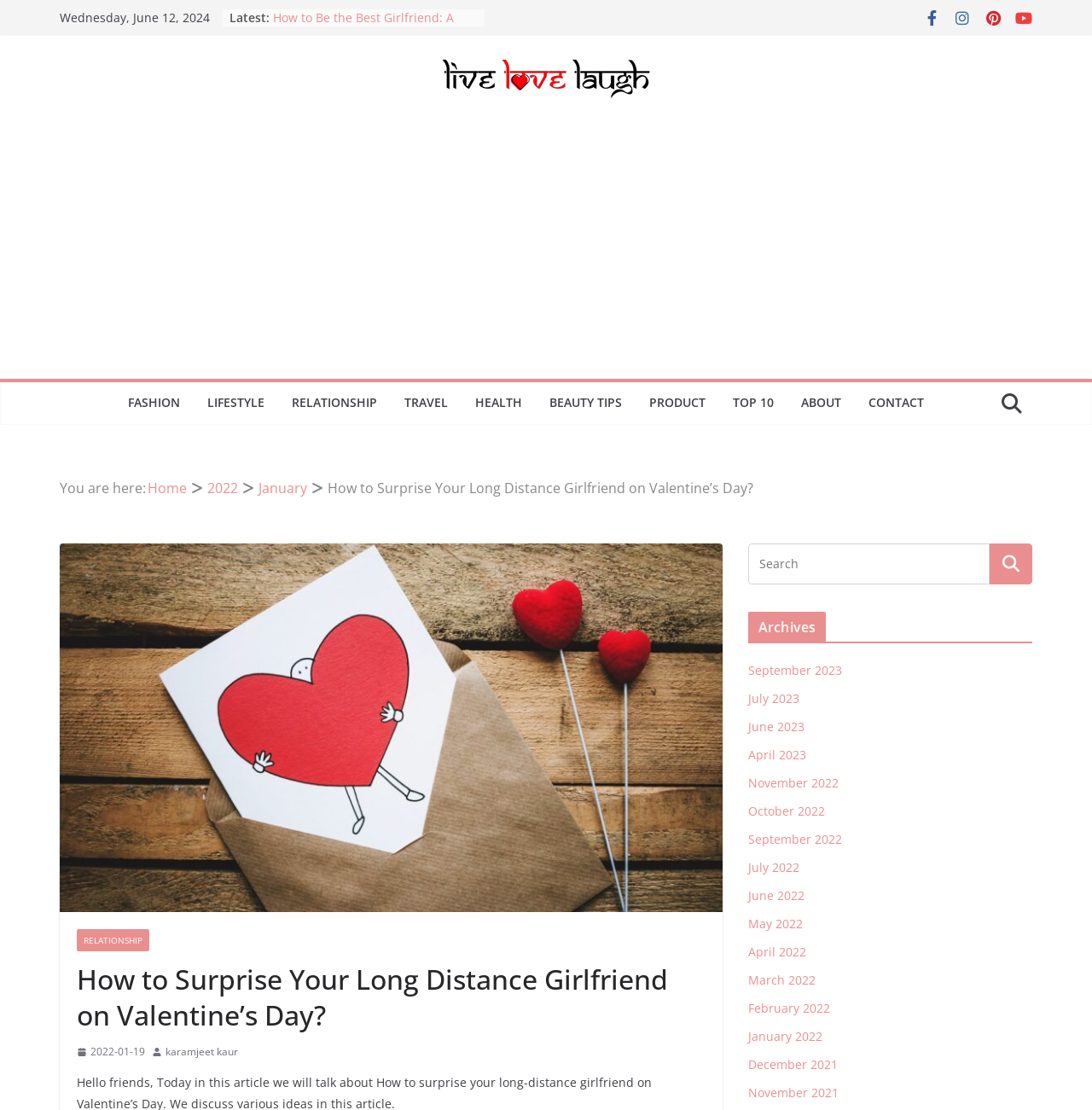Find the bounding box coordinates of the element to click in order to complete this instruction: "Click on the 'RELATIONSHIP' link". The bounding box coordinates must be four float numbers between 0 and 1, denoted as [left, top, right, bottom].

[0.267, 0.352, 0.345, 0.375]